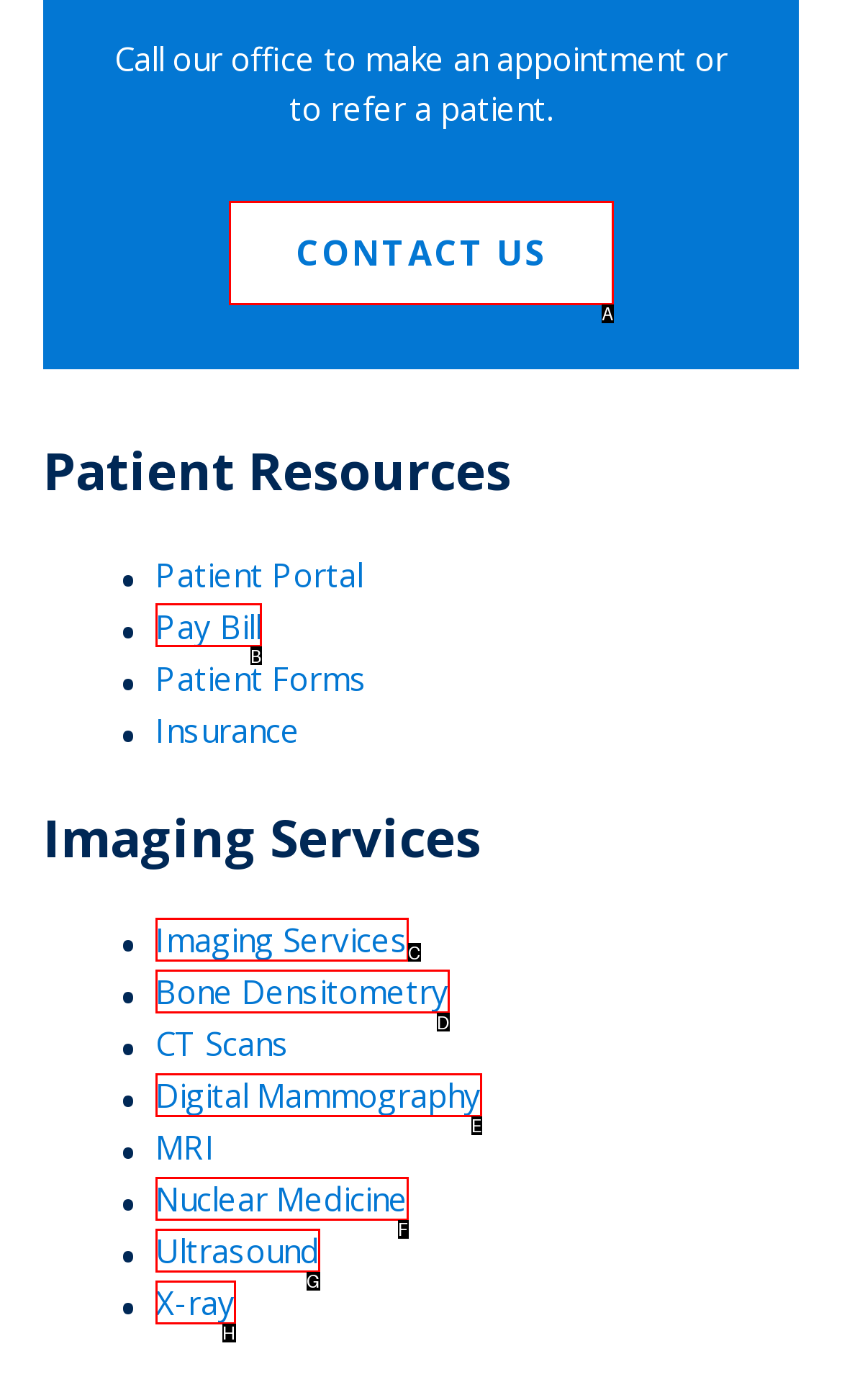Identify the letter of the UI element that corresponds to: Ultrasound
Respond with the letter of the option directly.

G